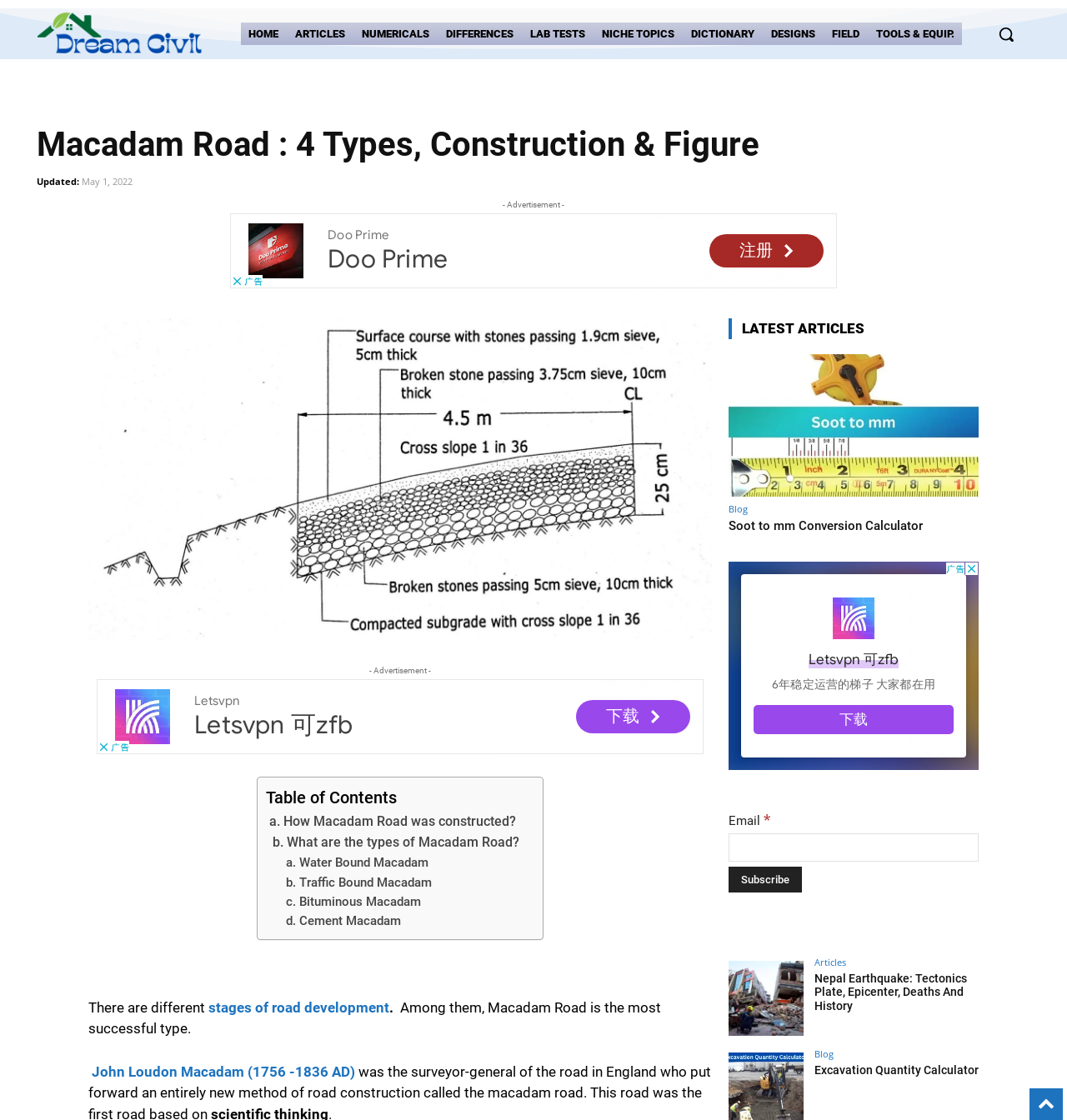Locate the bounding box coordinates of the clickable area to execute the instruction: "Click the 'HOME' link". Provide the coordinates as four float numbers between 0 and 1, represented as [left, top, right, bottom].

[0.226, 0.02, 0.268, 0.04]